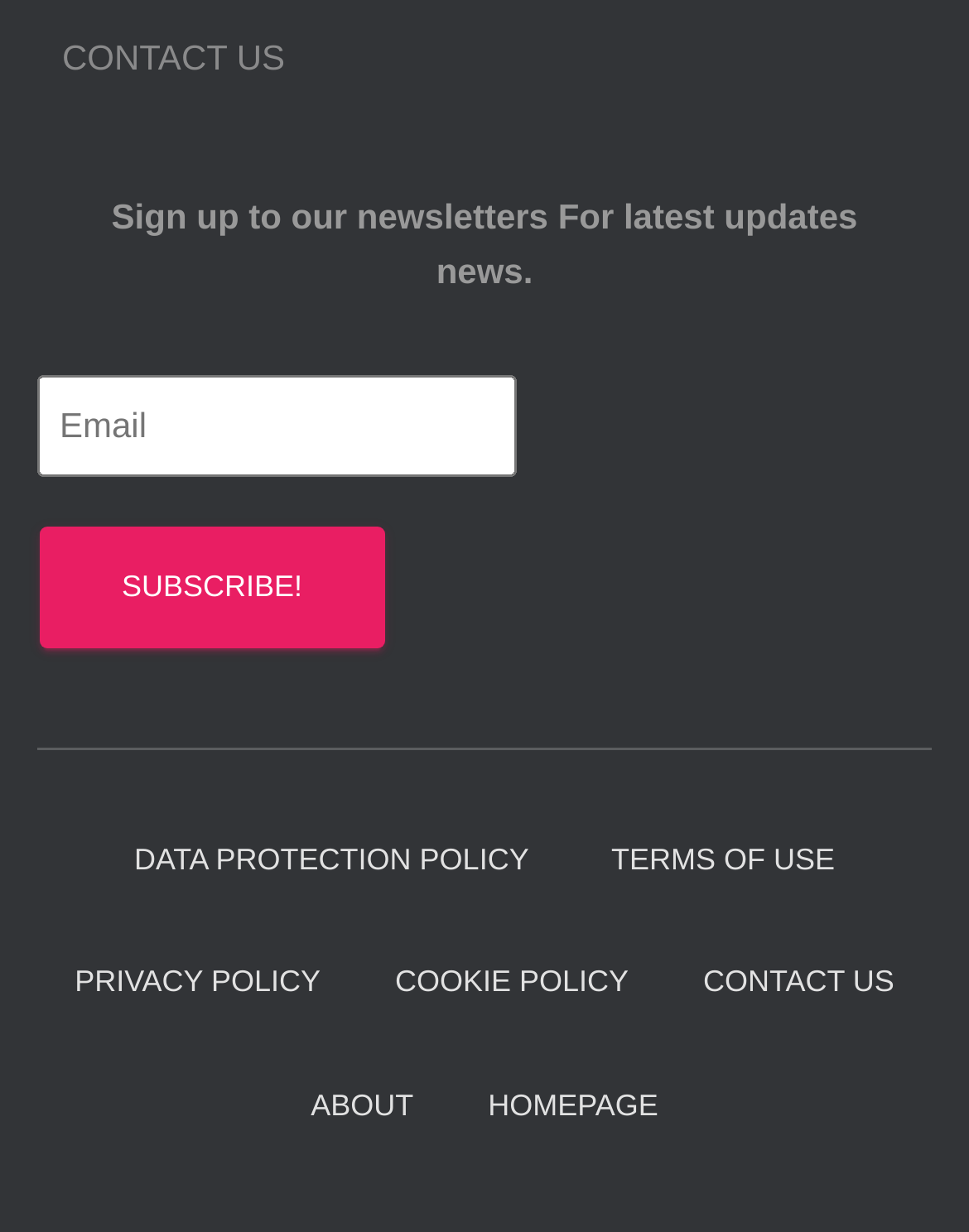Provide the bounding box coordinates of the UI element that matches the description: "homepage".

[0.465, 0.848, 0.718, 0.948]